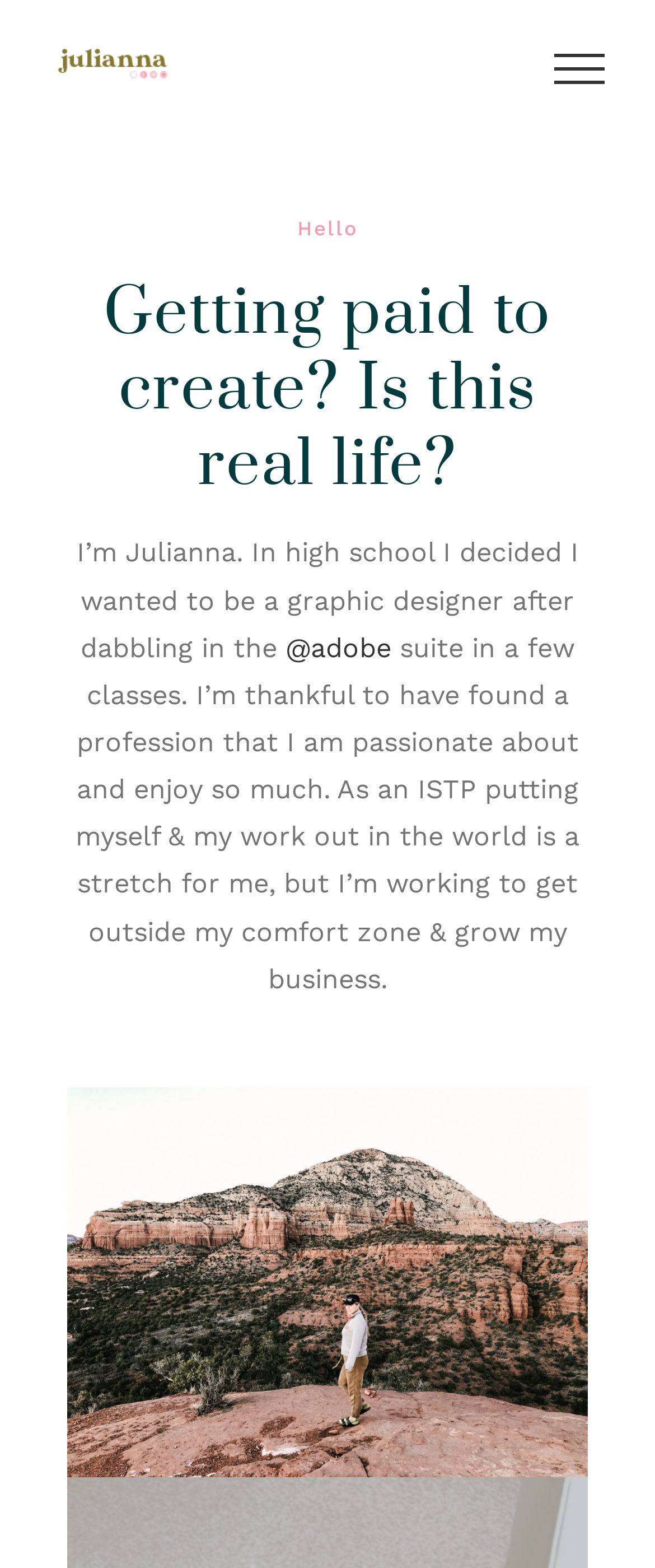What is the profession of the author?
Please answer the question with as much detail and depth as you can.

The author mentions 'I decided I wanted to be a graphic designer after dabbling in the @adobe suite' which indicates that the author's profession is a graphic designer.